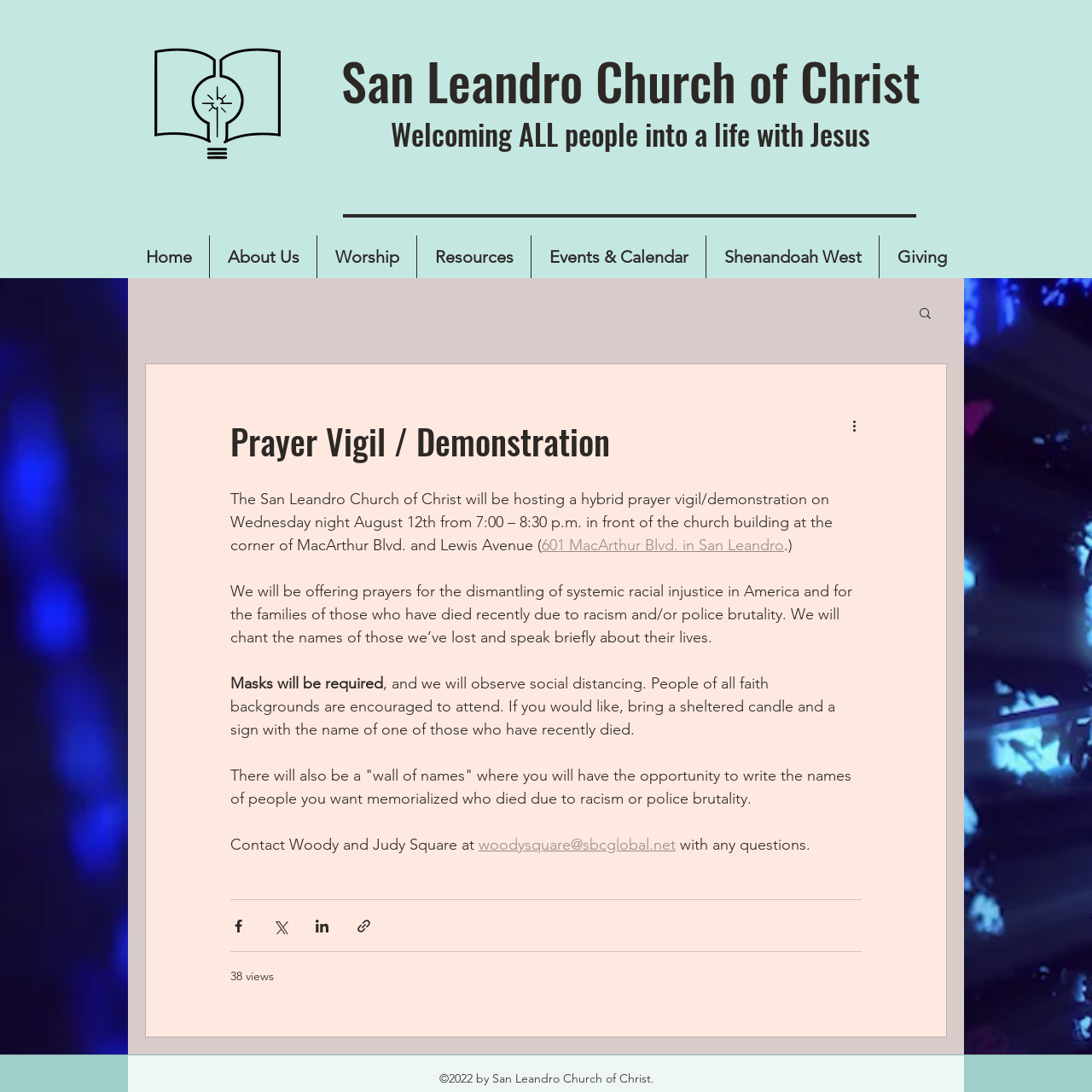Locate the bounding box coordinates of the area to click to fulfill this instruction: "Click the 'Home' link". The bounding box should be presented as four float numbers between 0 and 1, in the order [left, top, right, bottom].

[0.117, 0.216, 0.191, 0.255]